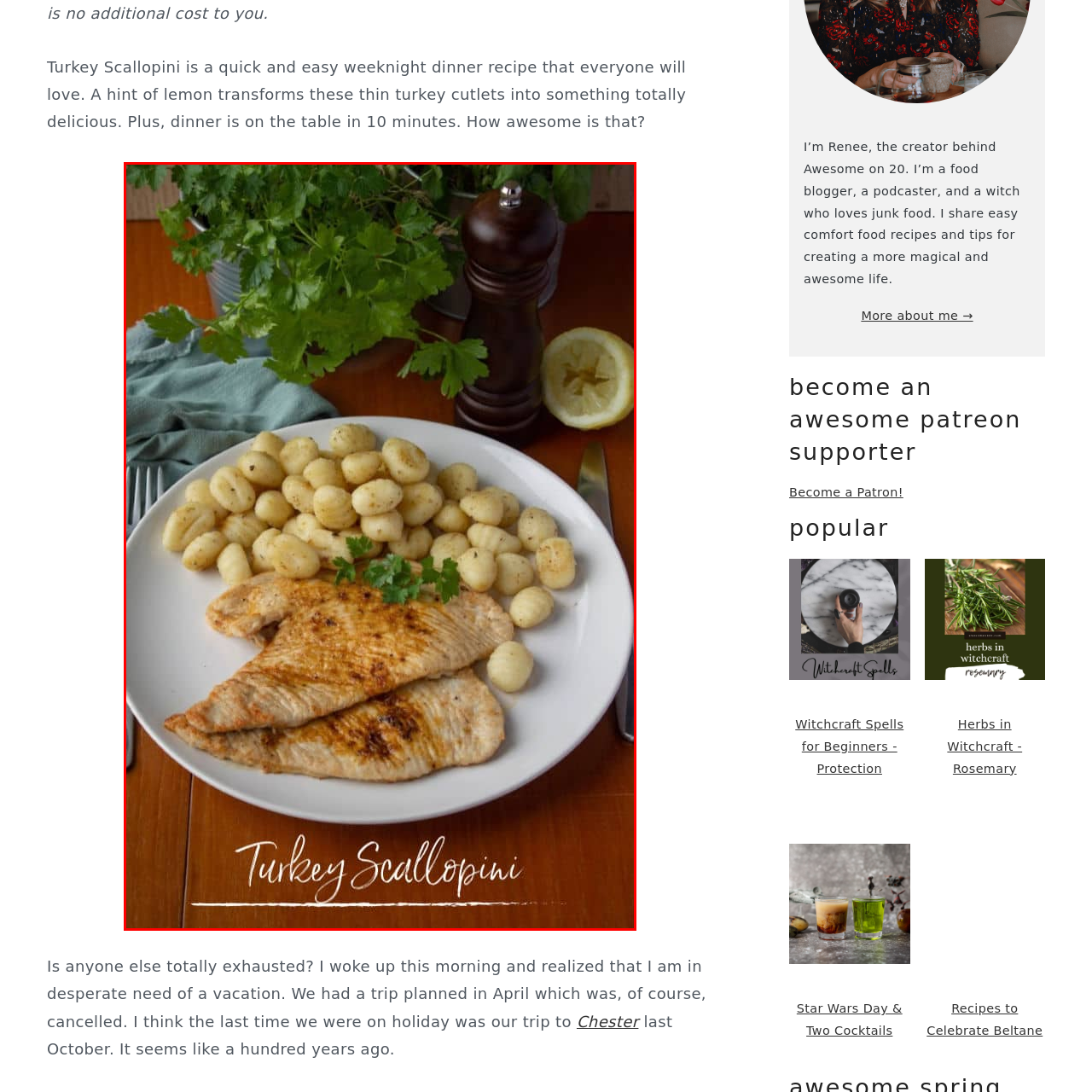What is the type of pasta in the dish?
Pay attention to the image surrounded by the red bounding box and answer the question in detail based on the image.

The caption describes the dish as featuring 'pillowy gnocchi', which implies that gnocchi is the type of pasta used in the dish.